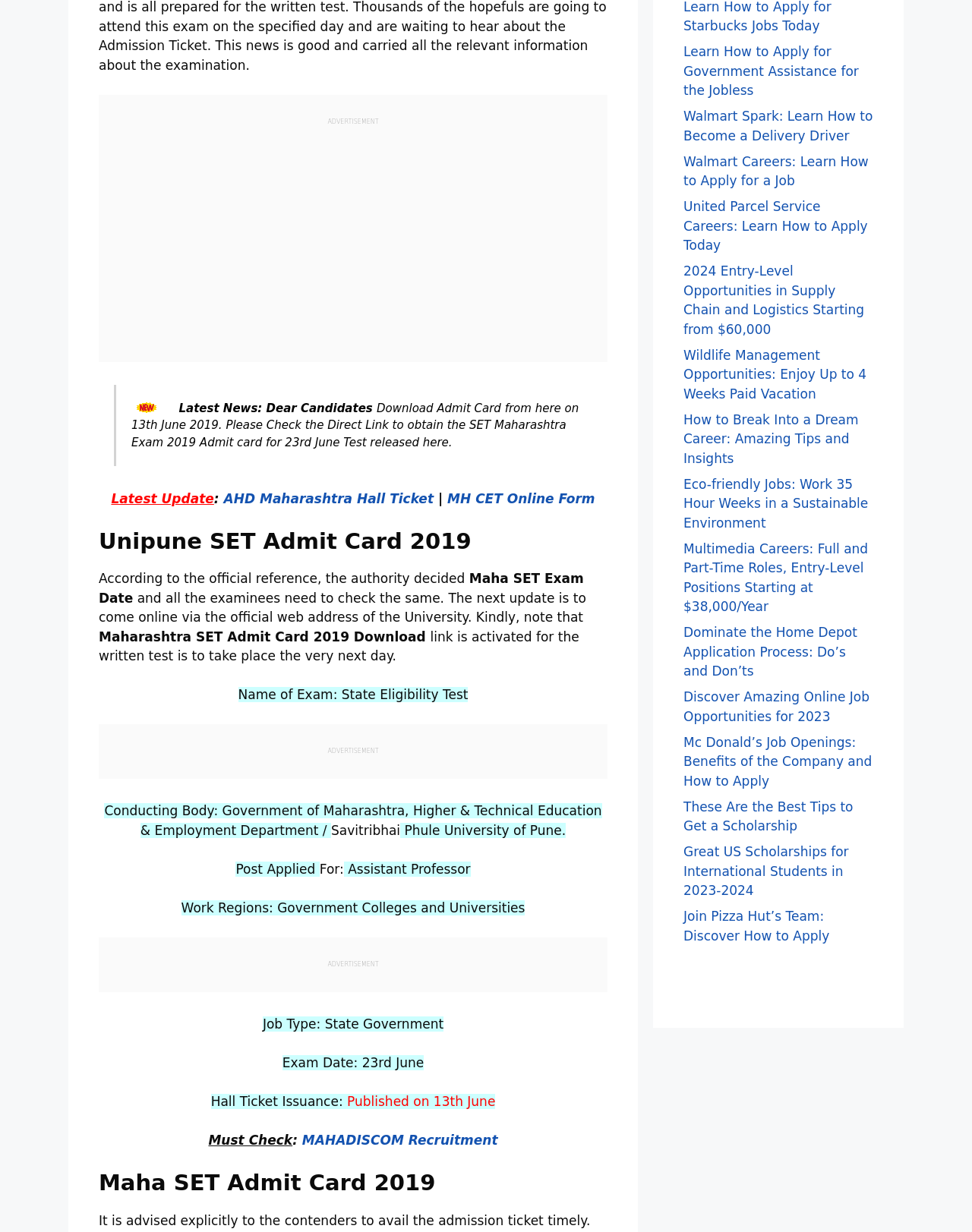Using the provided element description: "MH CET Online Form", identify the bounding box coordinates. The coordinates should be four floats between 0 and 1 in the order [left, top, right, bottom].

[0.46, 0.398, 0.612, 0.411]